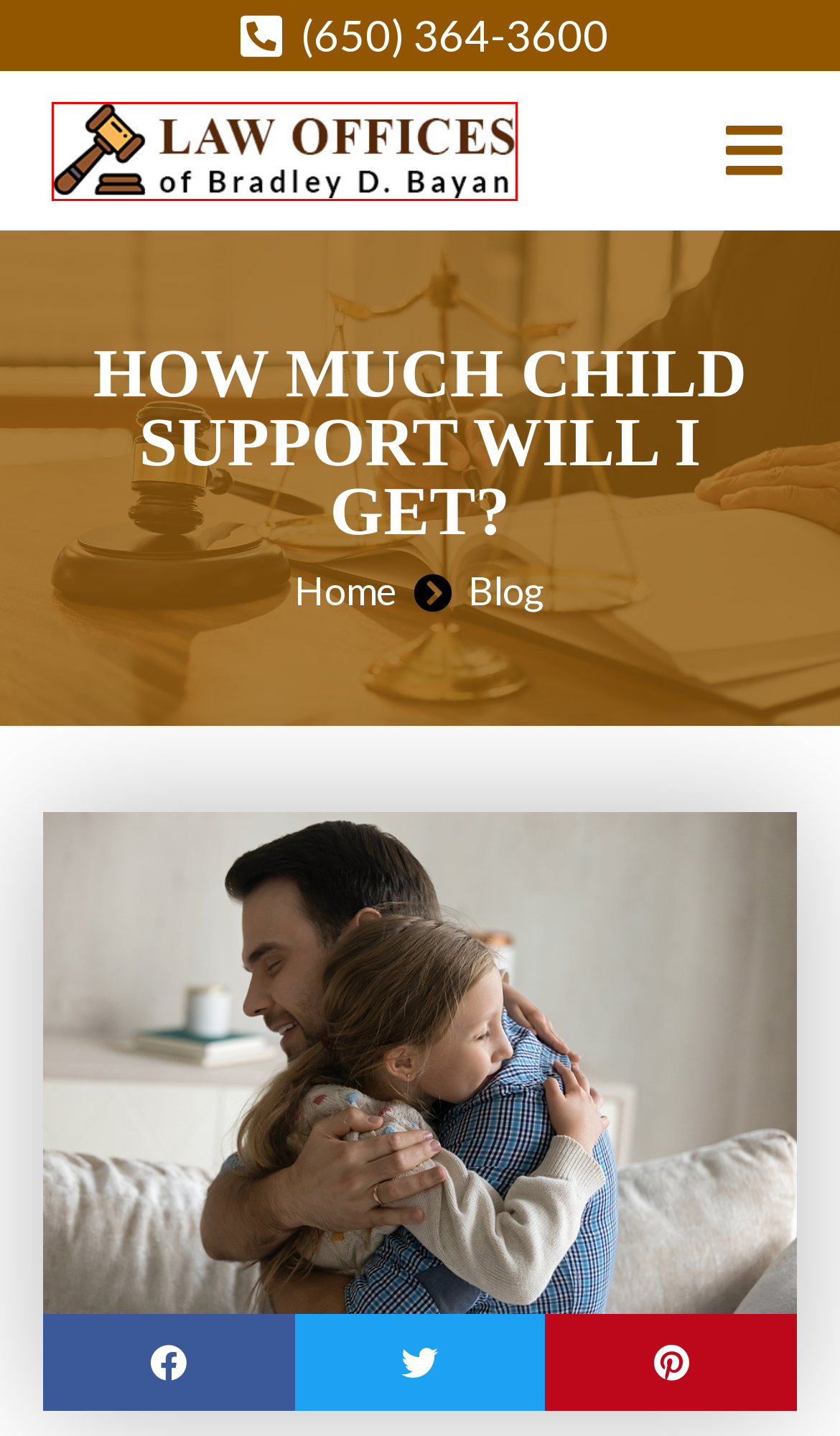Examine the screenshot of the webpage, which includes a red bounding box around an element. Choose the best matching webpage description for the page that will be displayed after clicking the element inside the red bounding box. Here are the candidates:
A. Redwood City, CA Divorce Lawyer - Bradley D. Bayan
B. Legal Separation vs. Divorce in California - Law Offices of Bradley D. Bayan - Redwood City, CA
C. September 16, 2022 - Law Offices of Bradley D. Bayan - Redwood City, CA
D. Spousal Support - Law Offices of Bradley D. Bayan - Redwood City, CA
E. Blog - Law Offices of Bradley D. Bayan - Redwood City, CA
F. Divorce Law - Law Offices of Bradley D. Bayan - Redwood City, CA
G. Child Custody - Law Offices of Bradley D. Bayan - Redwood City, CA
H. lawyer for child support in california Archives - Law Offices of Bradley D. Bayan - Redwood City, CA

A